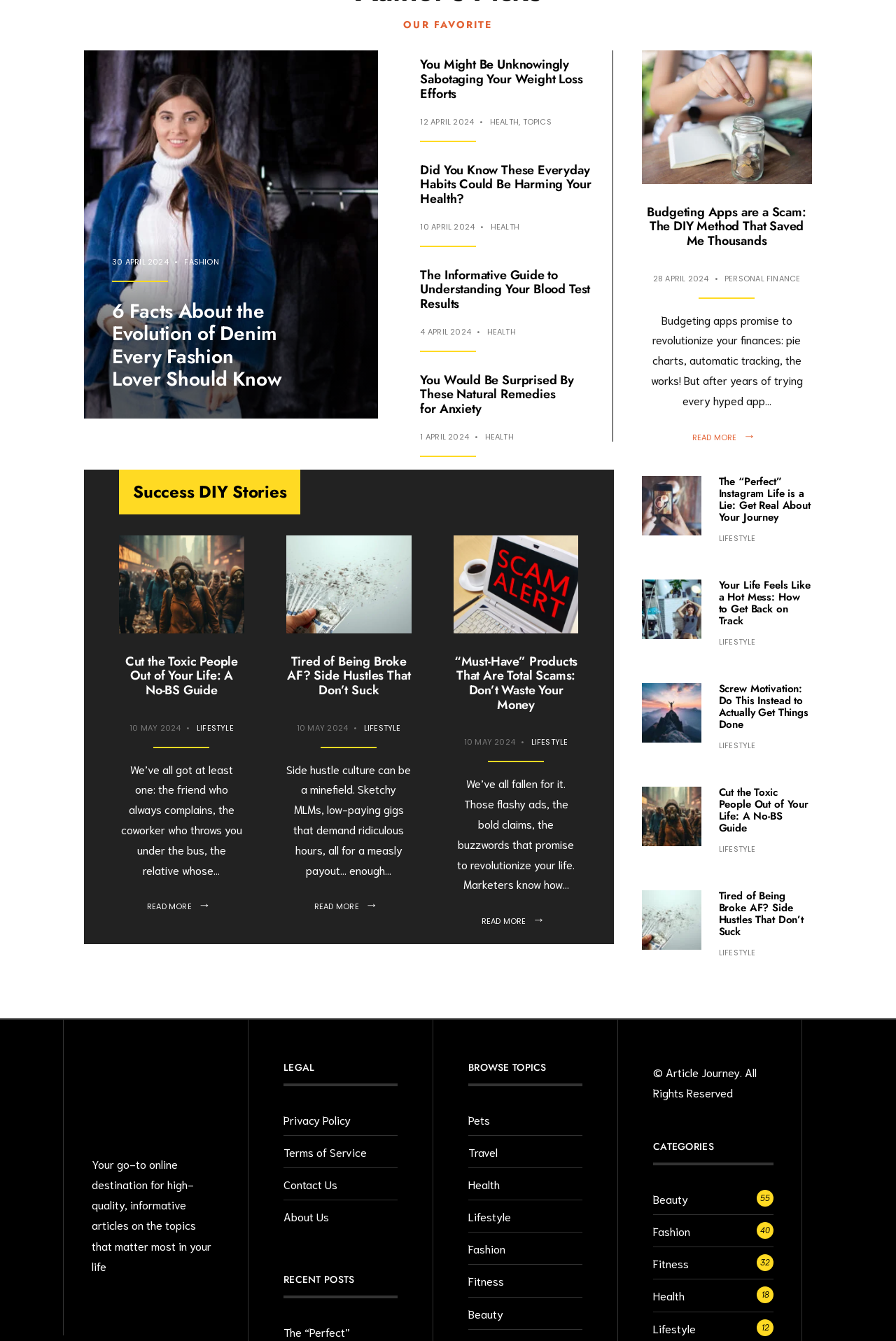Please reply to the following question using a single word or phrase: 
What category does the article 'You Might Be Unknowingly Sabotaging Your Weight Loss Efforts' belong to?

HEALTH